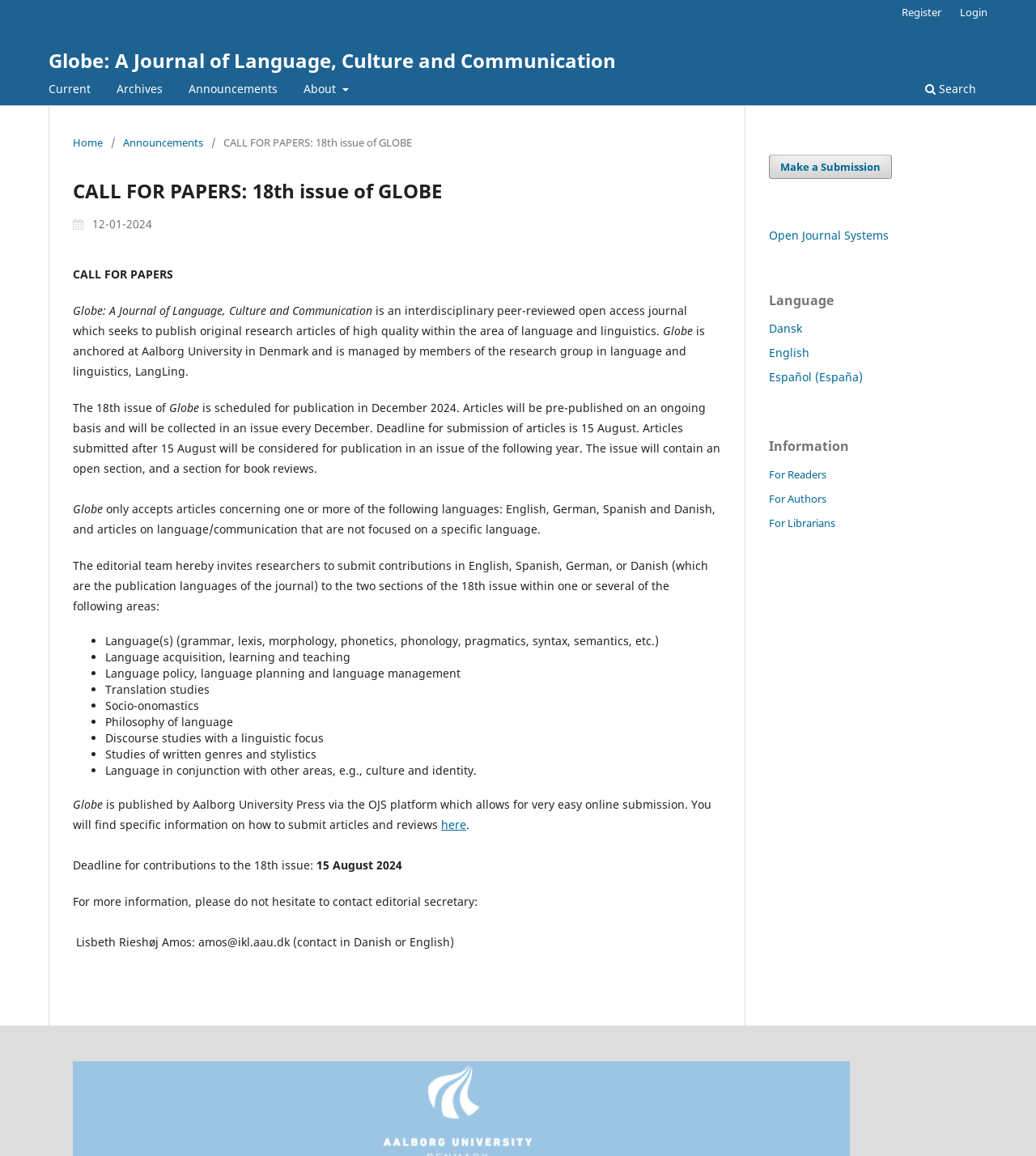Pinpoint the bounding box coordinates of the clickable element to carry out the following instruction: "View information for authors."

[0.742, 0.425, 0.798, 0.438]